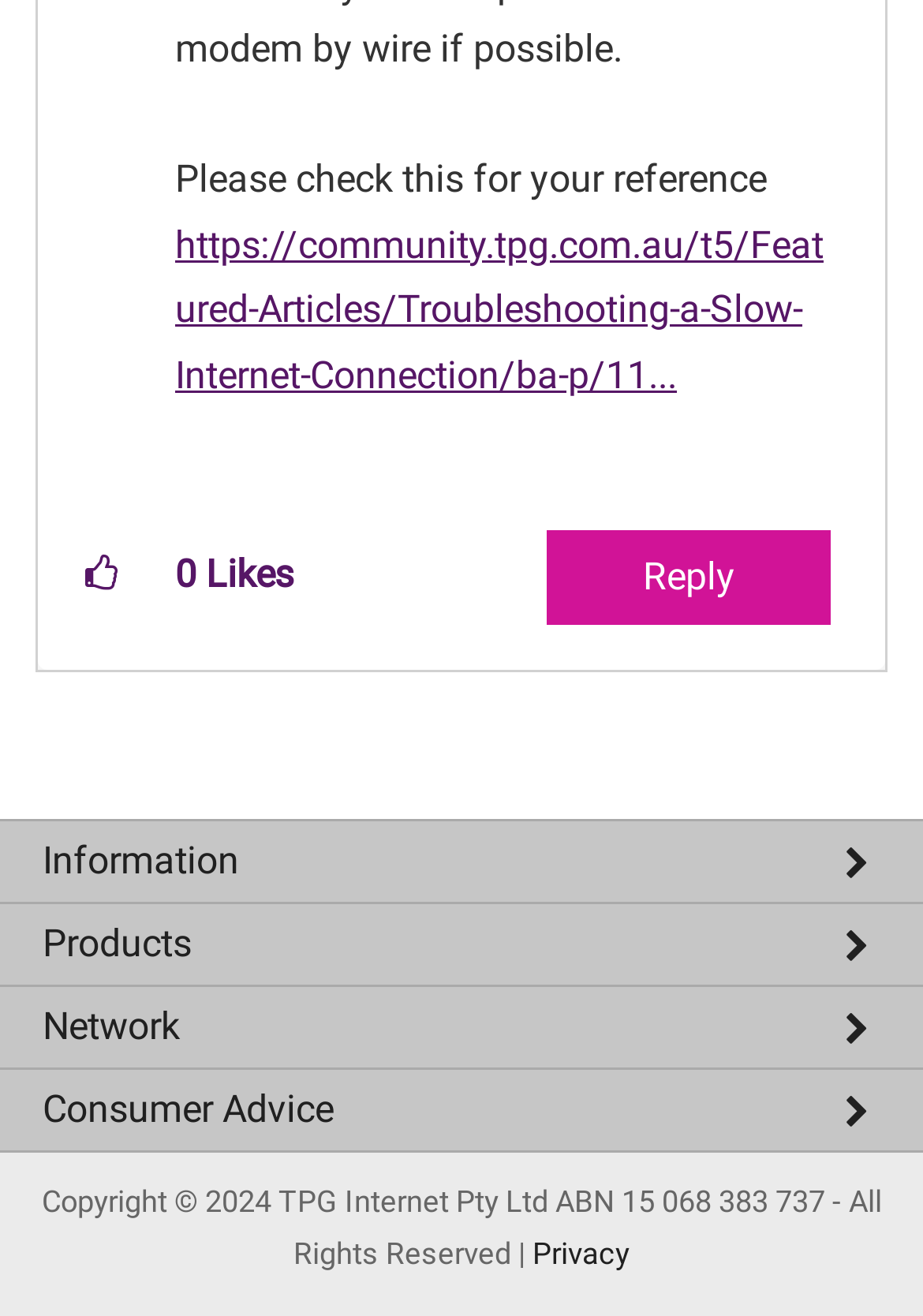Answer with a single word or phrase: 
What is the purpose of the button with the text 'Click here to give kudos to this post'?

To give kudos to the post